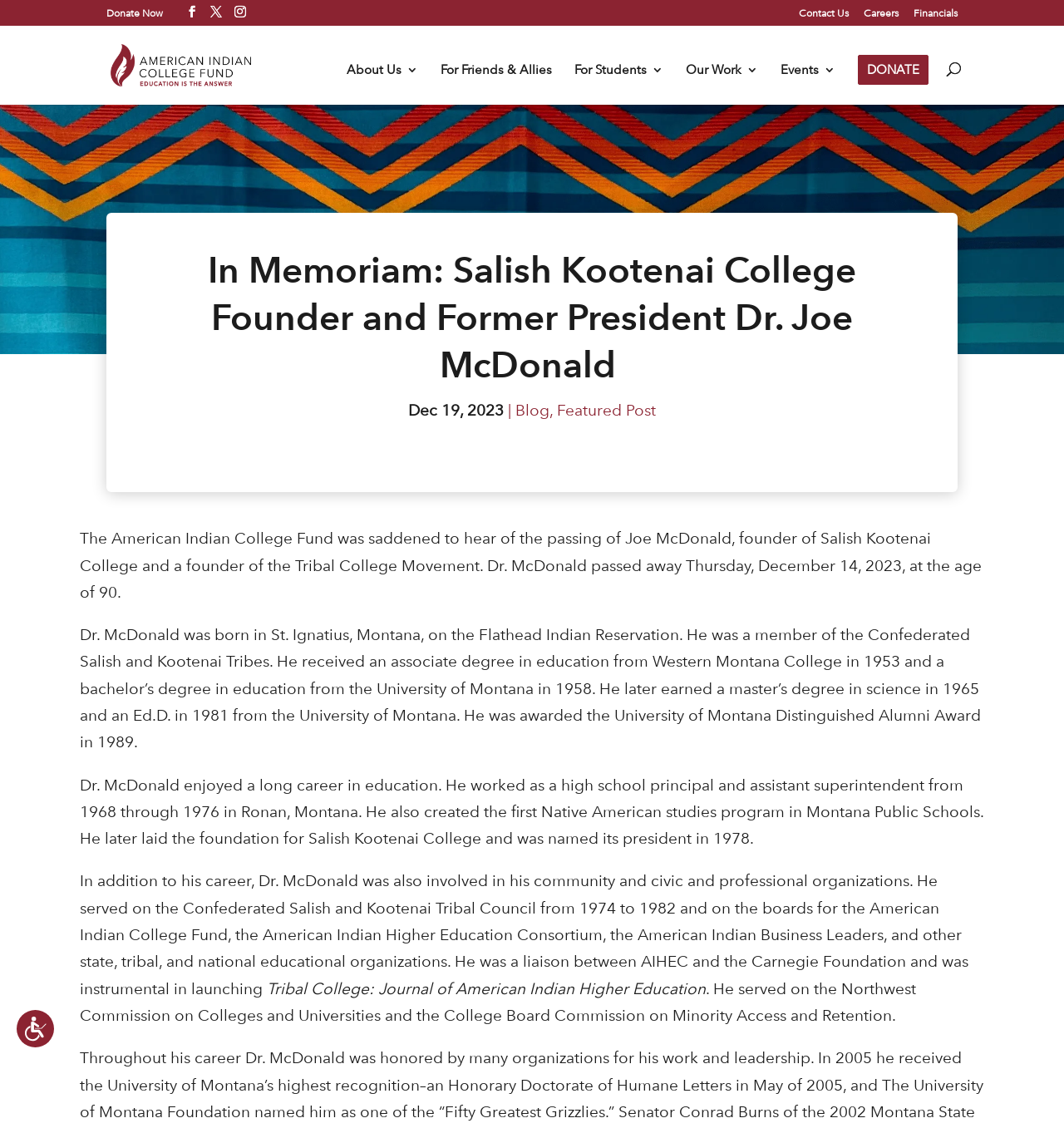Can you look at the image and give a comprehensive answer to the question:
What is the date of Dr. Joe McDonald's passing?

I found the answer by reading the text in the webpage, specifically the sentence 'Dr. McDonald passed away Thursday, December 14, 2023, at the age of 90.'